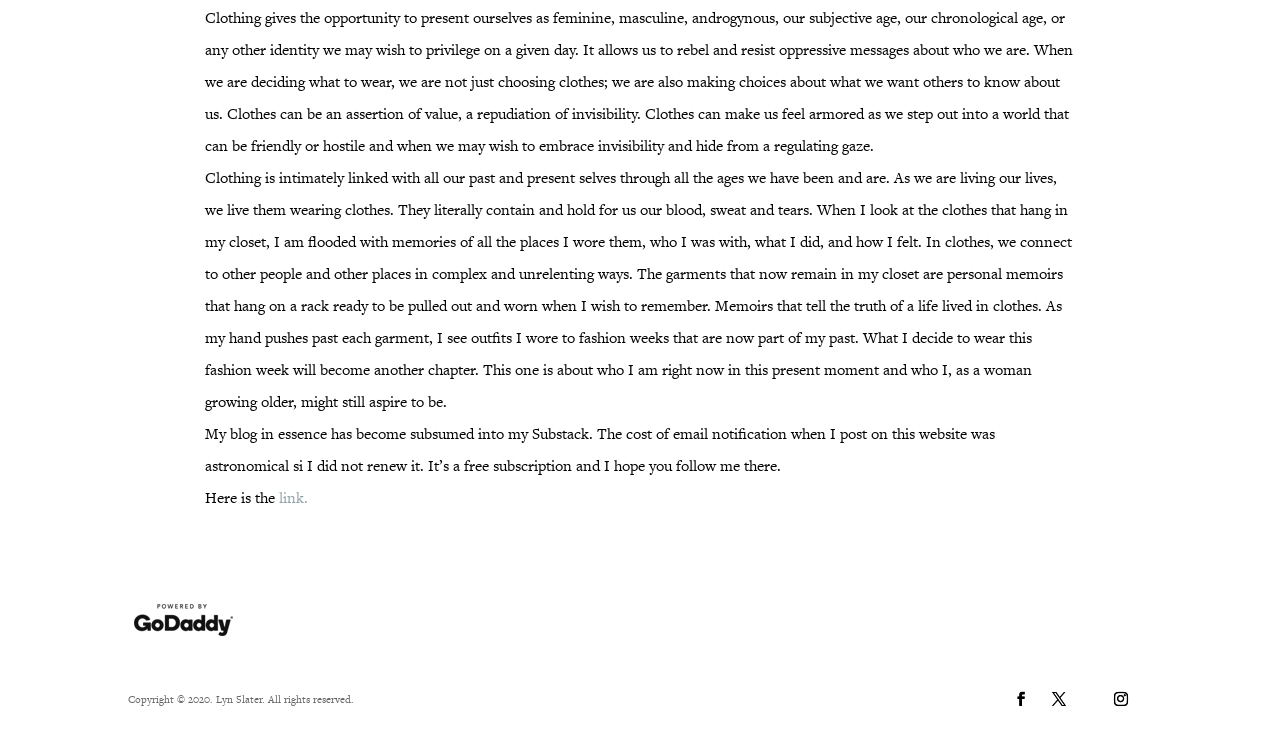What is the copyright year of the webpage?
Provide a detailed answer to the question using information from the image.

The static text element at the bottom of the webpage indicates that the copyright year is 2020, and the owner of the copyright is Lyn Slater.